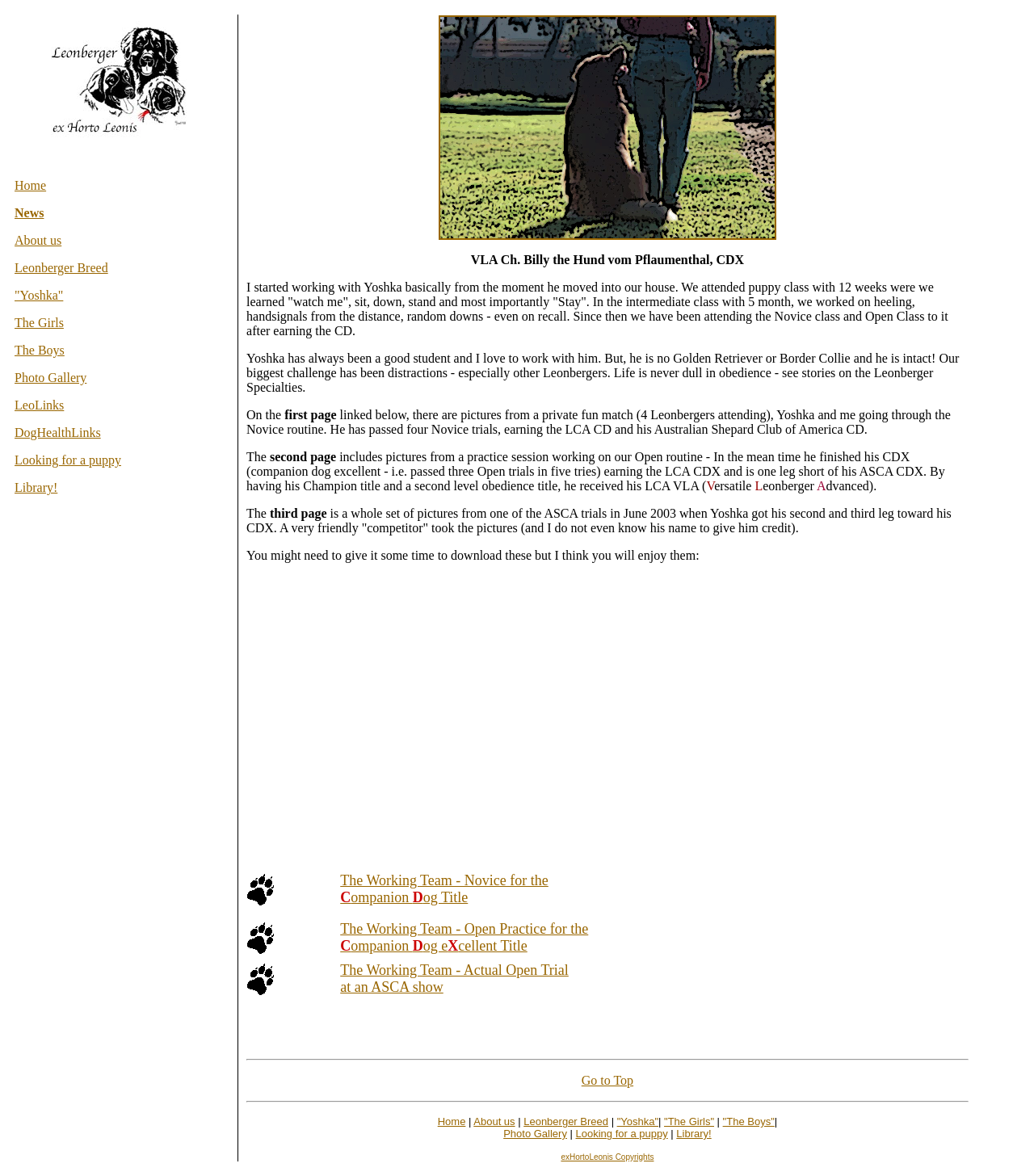Find the bounding box coordinates of the clickable region needed to perform the following instruction: "click the 'Home' link". The coordinates should be provided as four float numbers between 0 and 1, i.e., [left, top, right, bottom].

[0.014, 0.152, 0.045, 0.163]